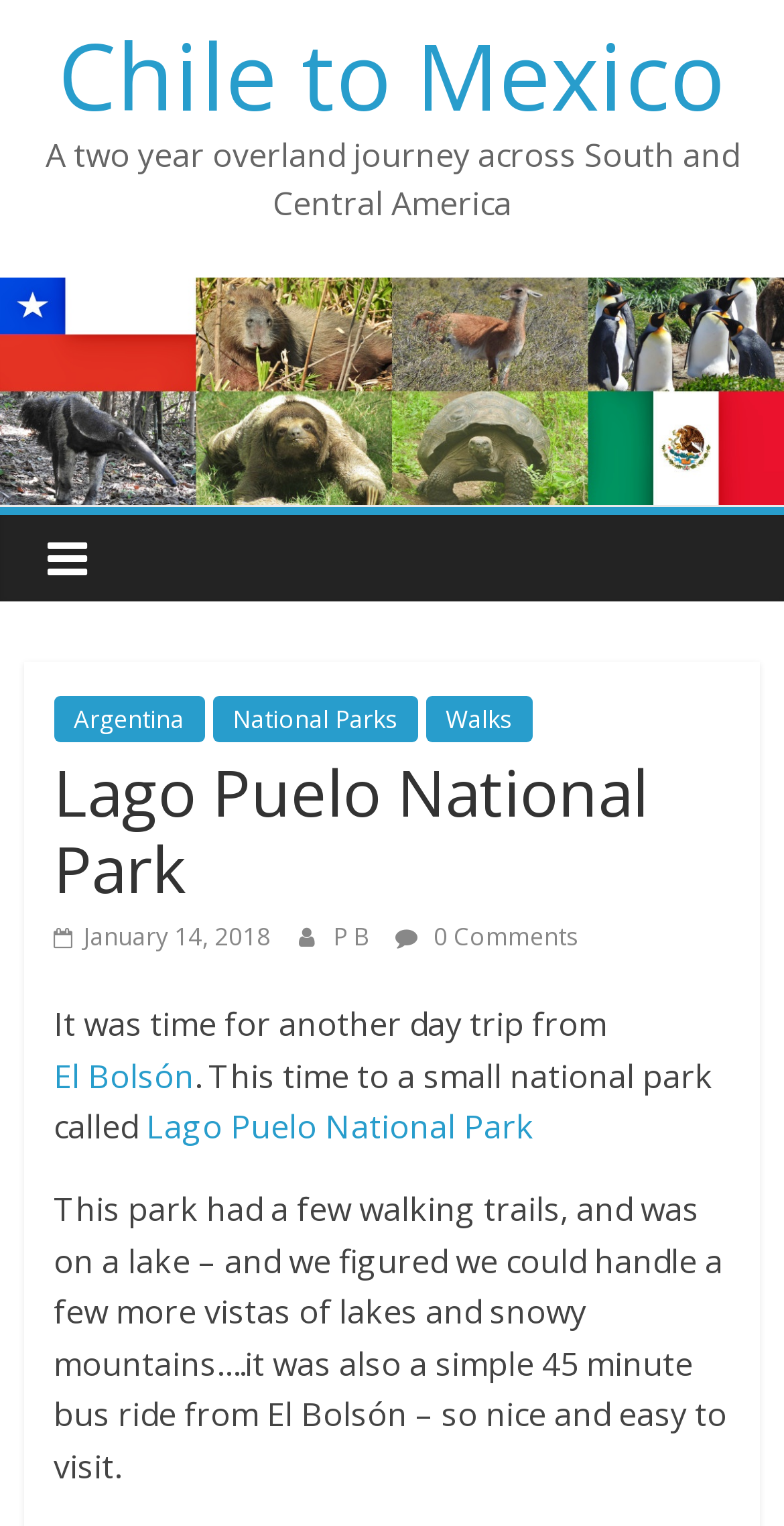Identify the bounding box coordinates for the element you need to click to achieve the following task: "Open navigation menu". The coordinates must be four float values ranging from 0 to 1, formatted as [left, top, right, bottom].

None